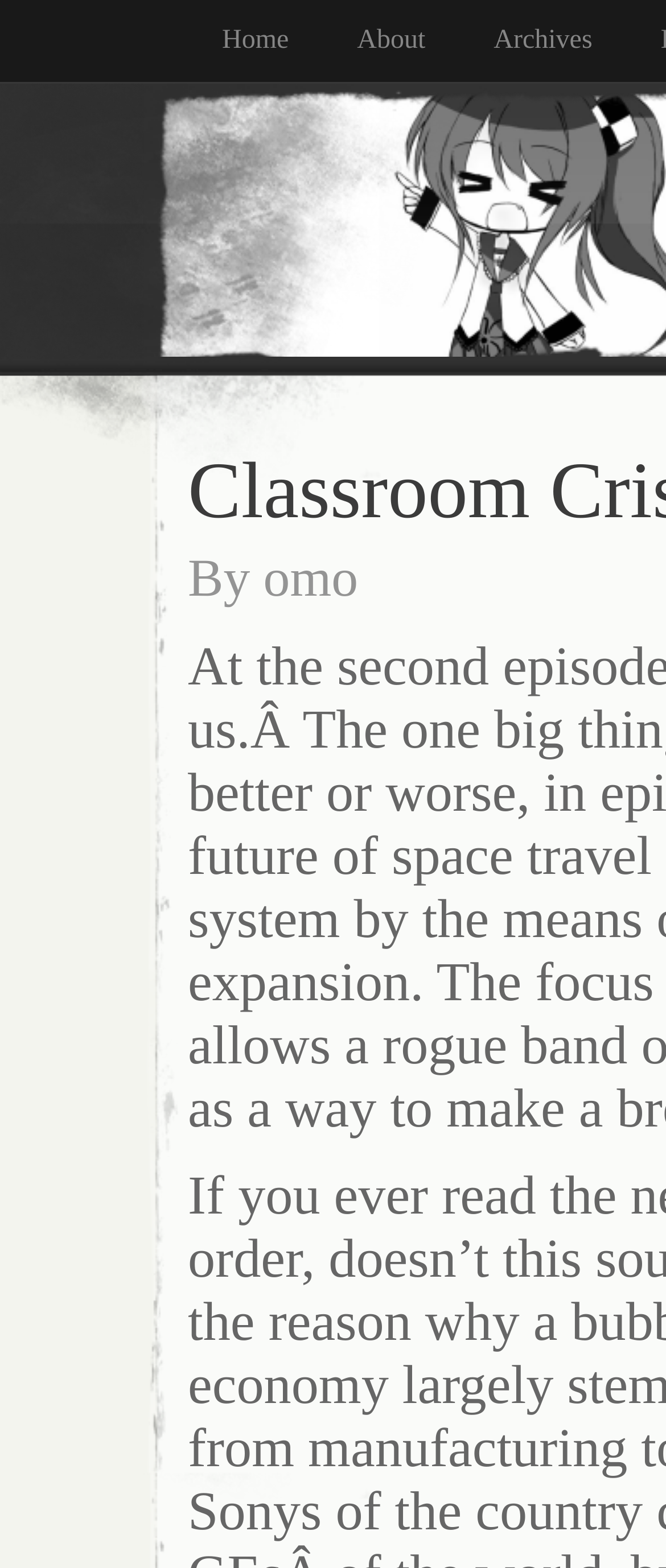Given the element description omo, predict the bounding box coordinates for the UI element in the webpage screenshot. The format should be (top-left x, top-left y, bottom-right x, bottom-right y), and the values should be between 0 and 1.

[0.395, 0.35, 0.538, 0.388]